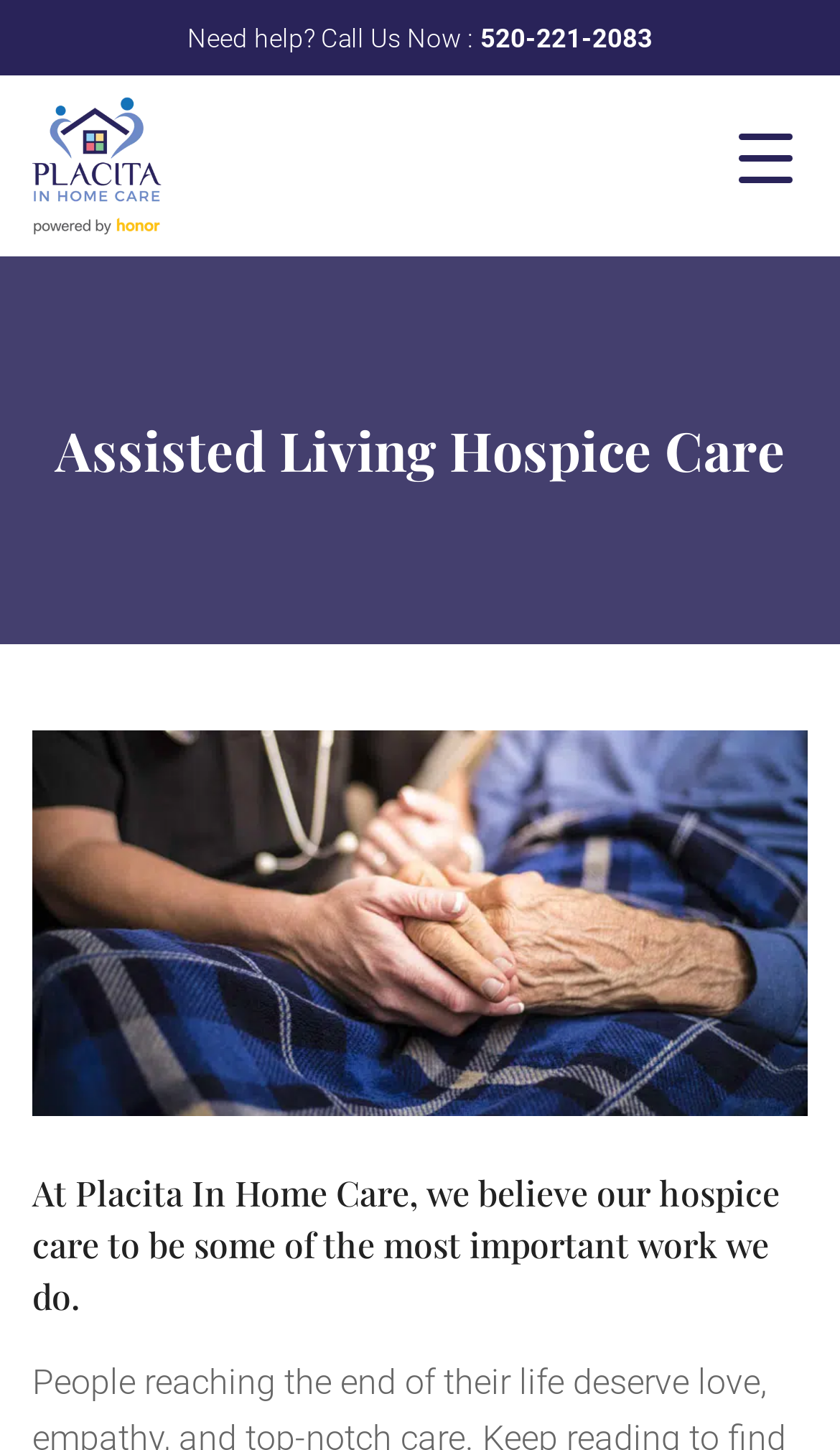What is the focus of Placita's work?
Please give a detailed answer to the question using the information shown in the image.

The webpage emphasizes the importance of compassionate care, which is evident from the static text that mentions Placita's belief in providing compassionate care. This suggests that the focus of their work is on providing care with compassion.